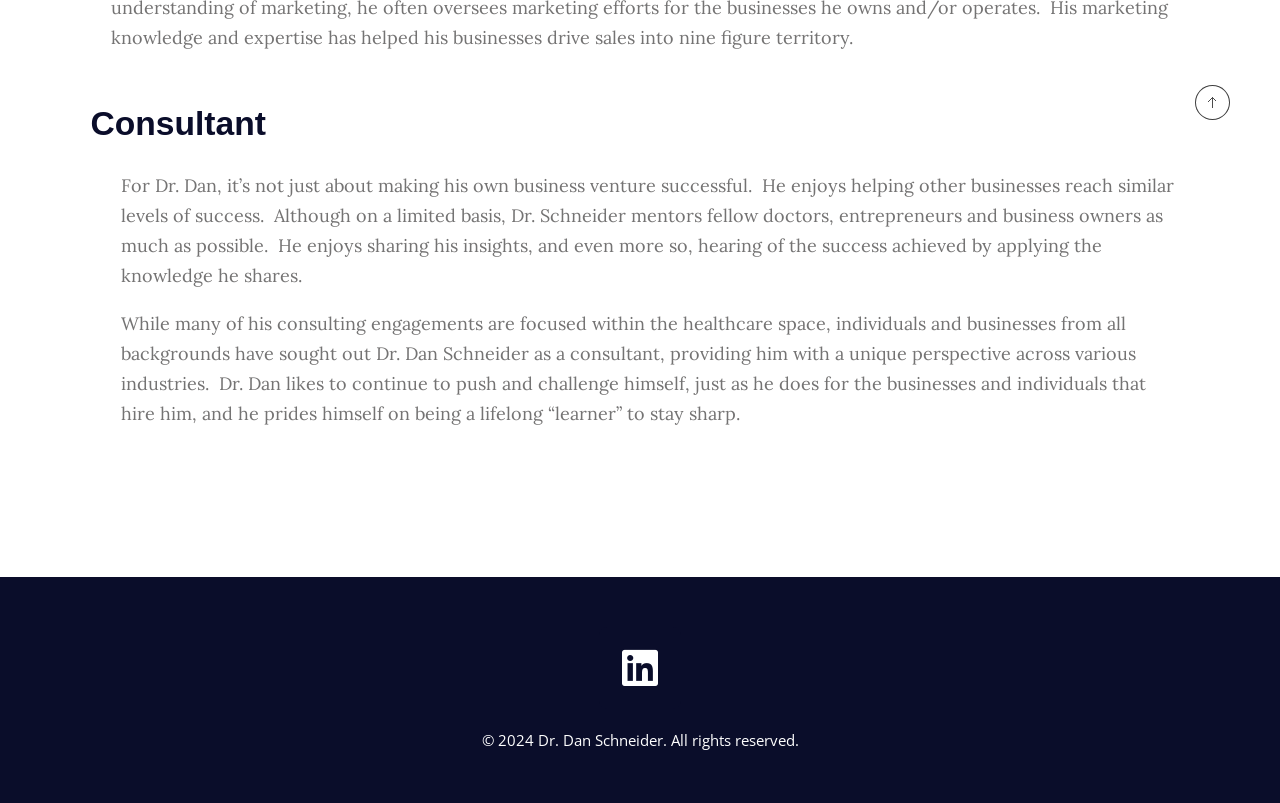Provide the bounding box coordinates of the HTML element described by the text: "Linkedin". The coordinates should be in the format [left, top, right, bottom] with values between 0 and 1.

[0.468, 0.781, 0.532, 0.883]